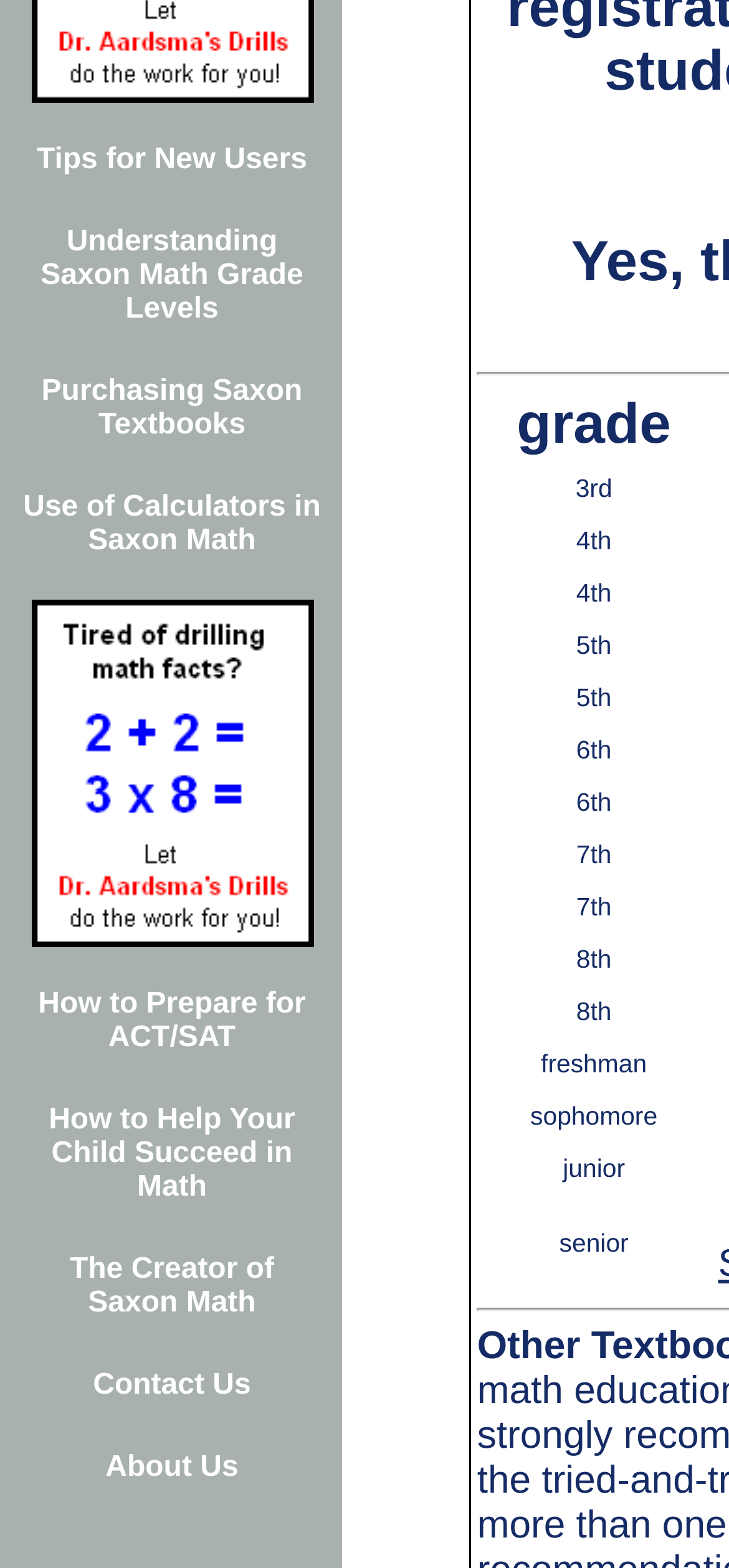Identify the bounding box of the UI component described as: "Purchasing Saxon Textbooks".

[0.021, 0.235, 0.451, 0.287]